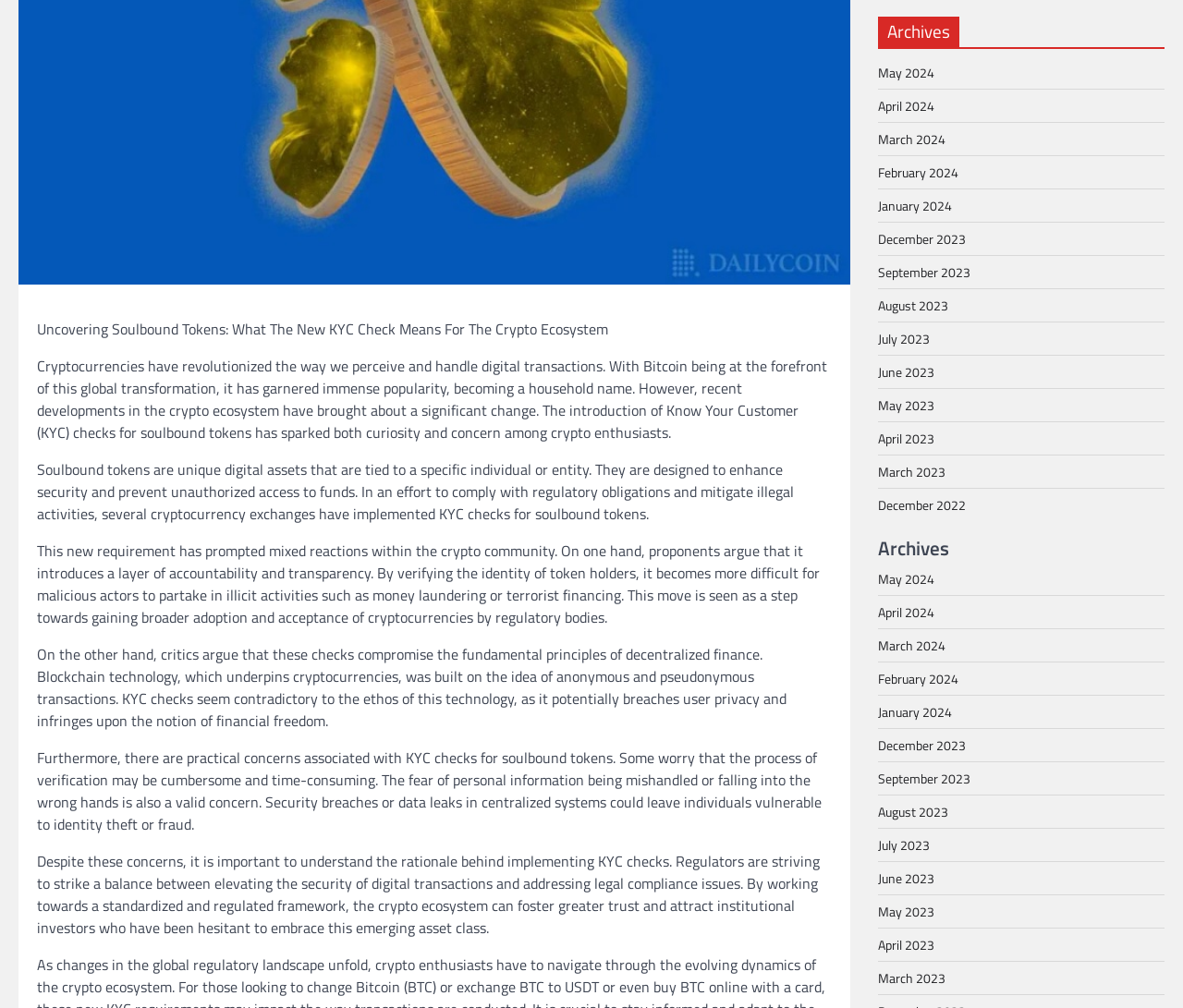Based on the element description March 2023, identify the bounding box coordinates for the UI element. The coordinates should be in the format (top-left x, top-left y, bottom-right x, bottom-right y) and within the 0 to 1 range.

[0.742, 0.96, 0.799, 0.98]